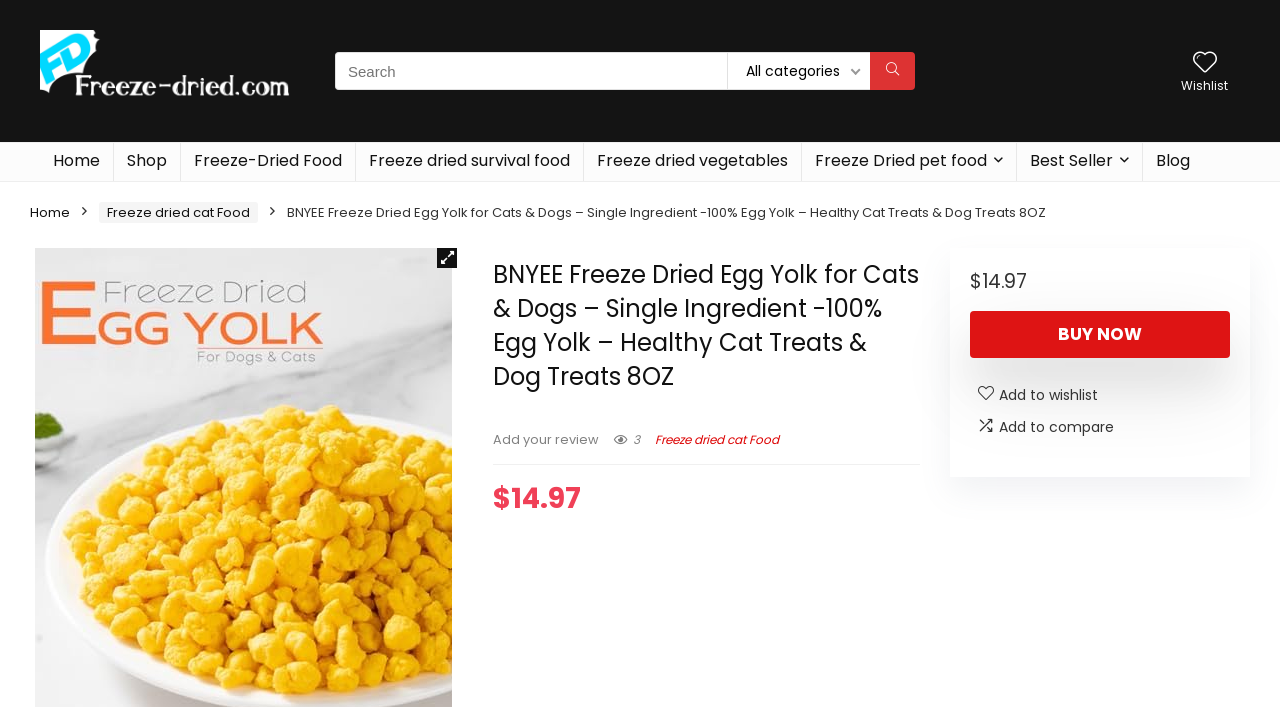Identify the bounding box coordinates of the clickable section necessary to follow the following instruction: "Buy now". The coordinates should be presented as four float numbers from 0 to 1, i.e., [left, top, right, bottom].

[0.758, 0.44, 0.961, 0.507]